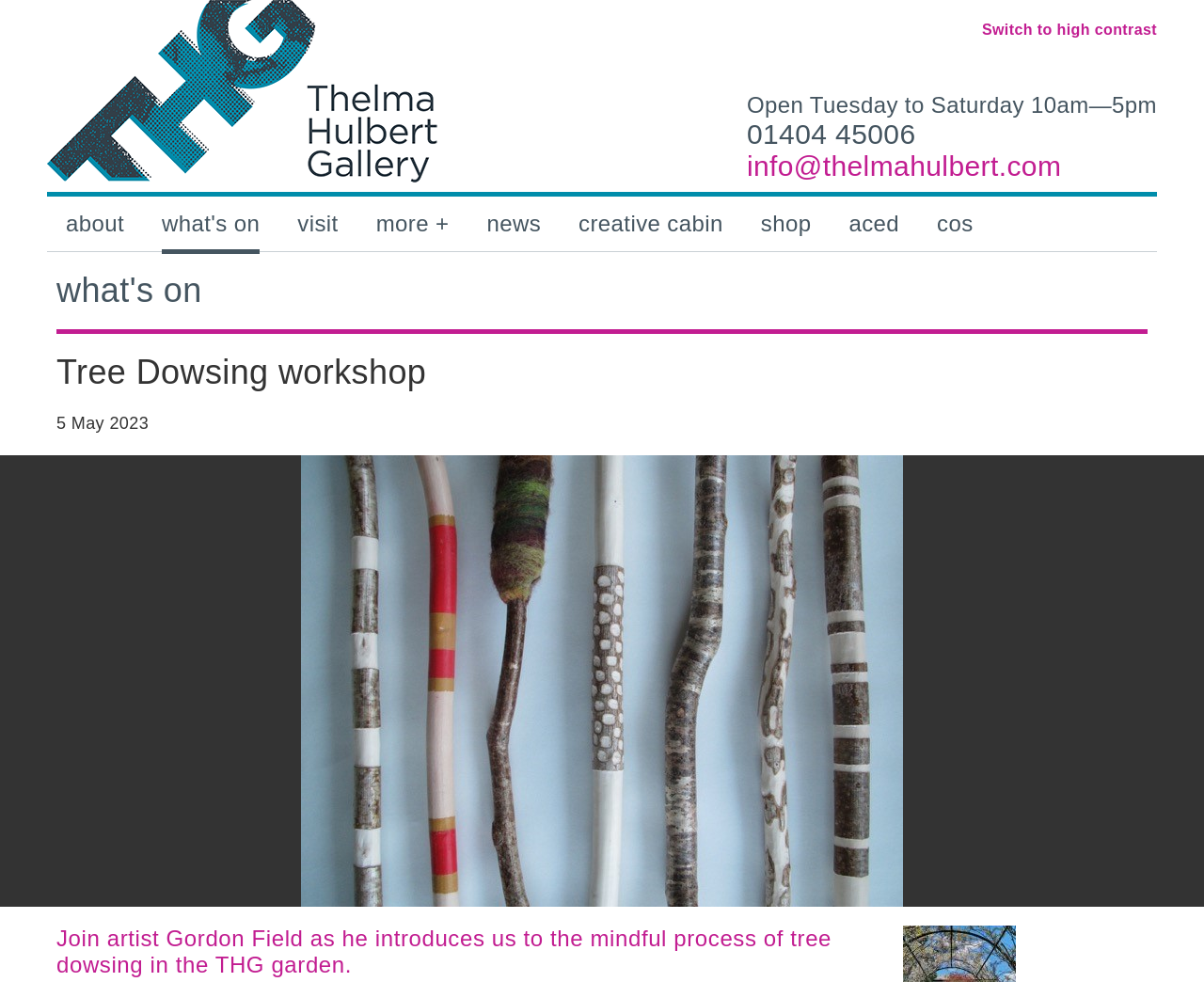Please identify the bounding box coordinates of the area that needs to be clicked to fulfill the following instruction: "Contact via email."

[0.62, 0.153, 0.881, 0.185]